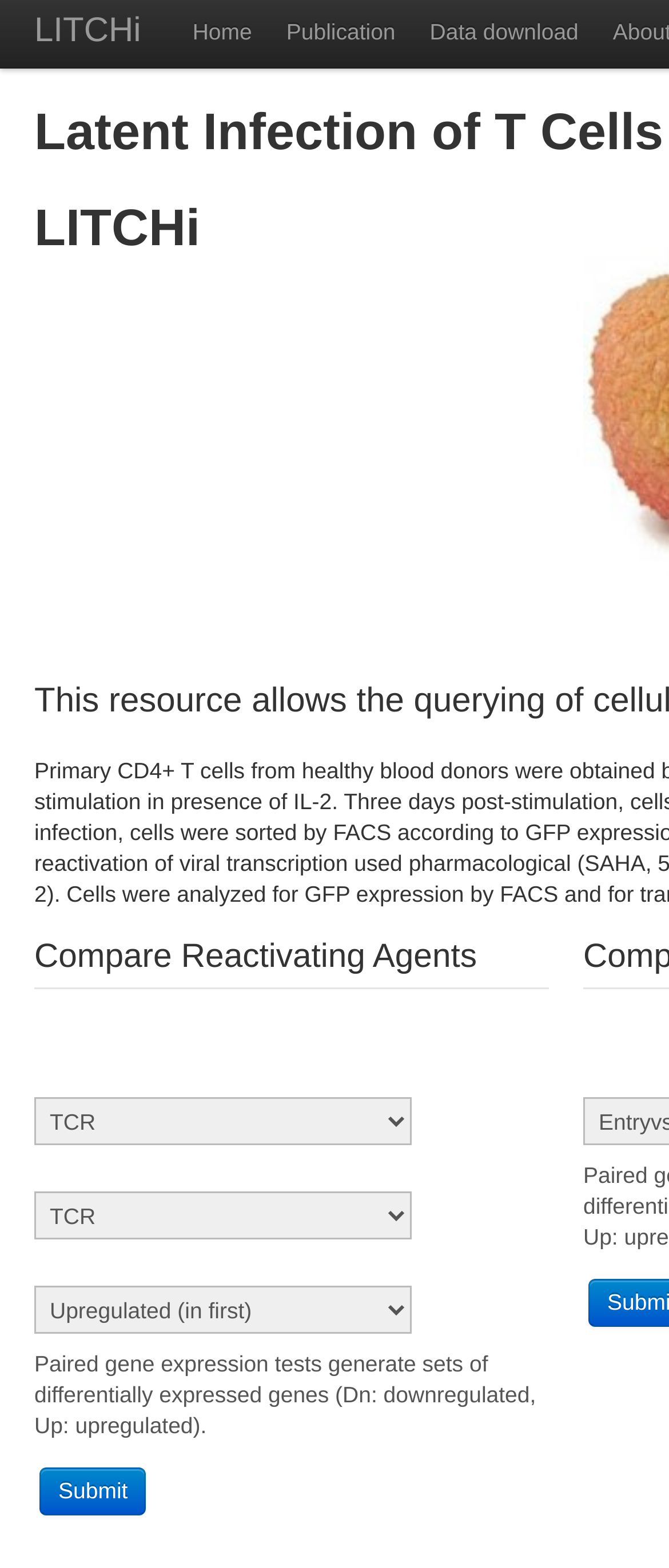Use the details in the image to answer the question thoroughly: 
What is the name of the website or project?

The website or project name is 'LITCHi', which is mentioned as a link in the top navigation bar and also as a heading on the webpage.